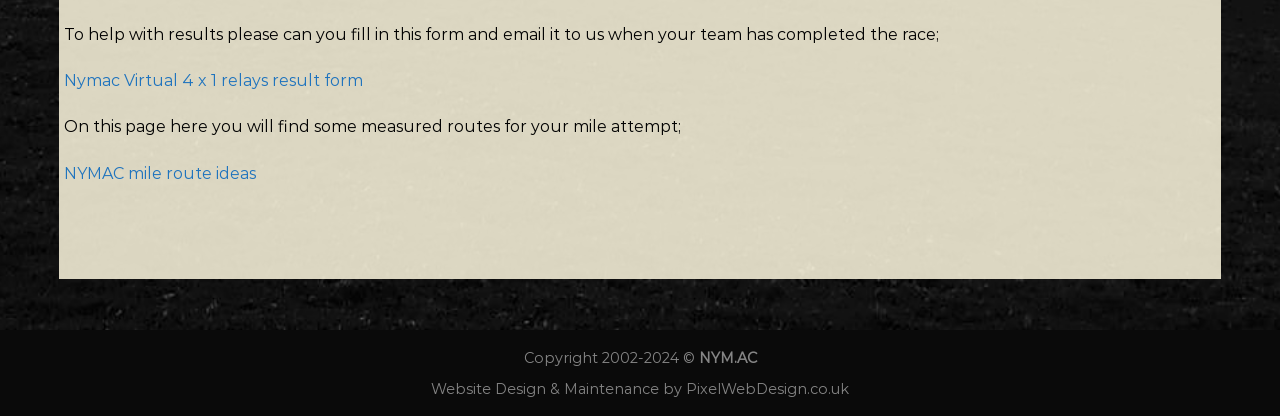What is the name of the mile route ideas link?
Please give a detailed answer to the question using the information shown in the image.

The name of the mile route ideas link is 'NYMAC mile route ideas', which is a link element with the text 'NYMAC mile route ideas' and bounding box coordinates [0.05, 0.394, 0.2, 0.439]